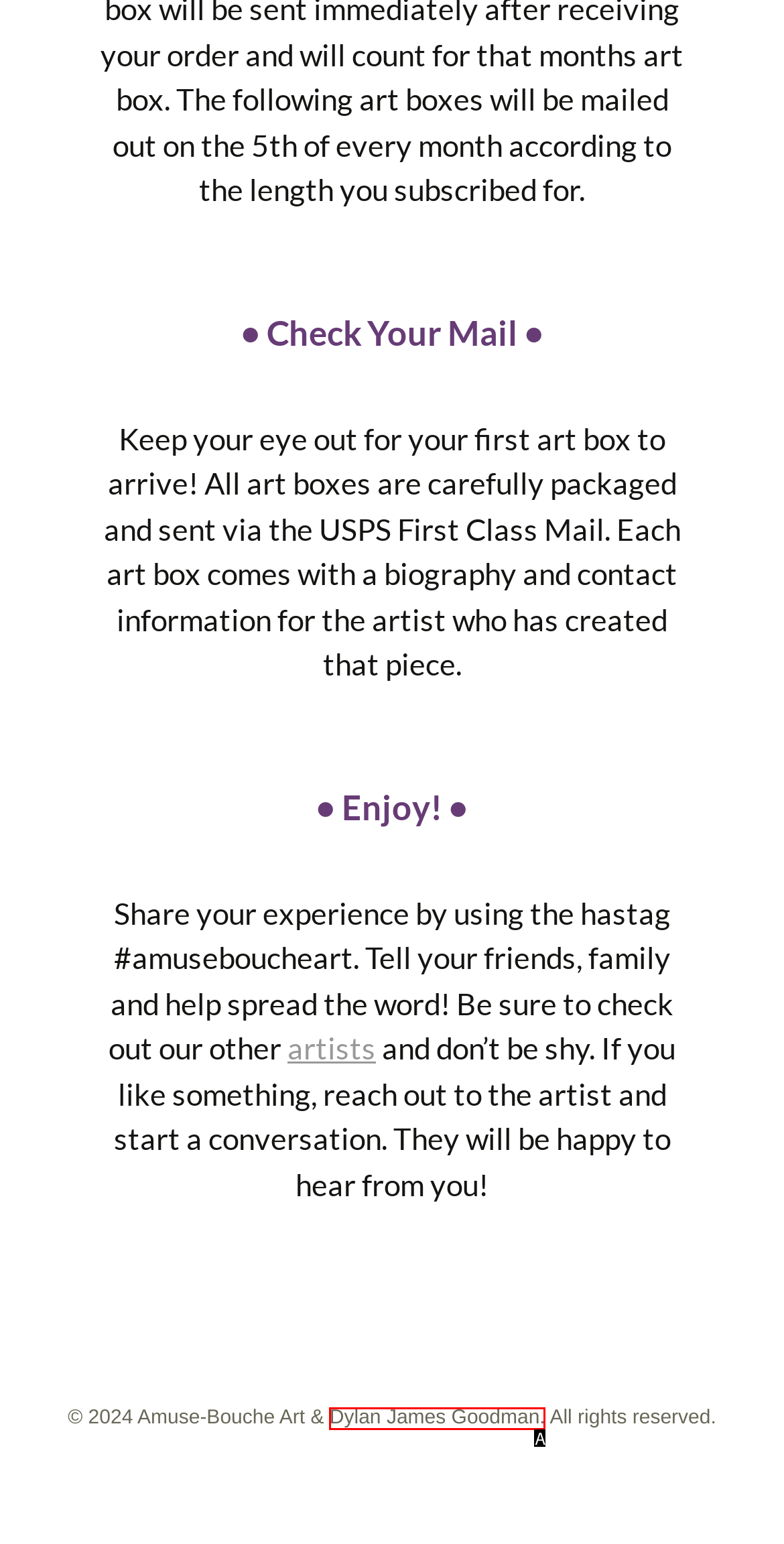Determine which option fits the following description: Dylan James Goodman.
Answer with the corresponding option's letter directly.

A